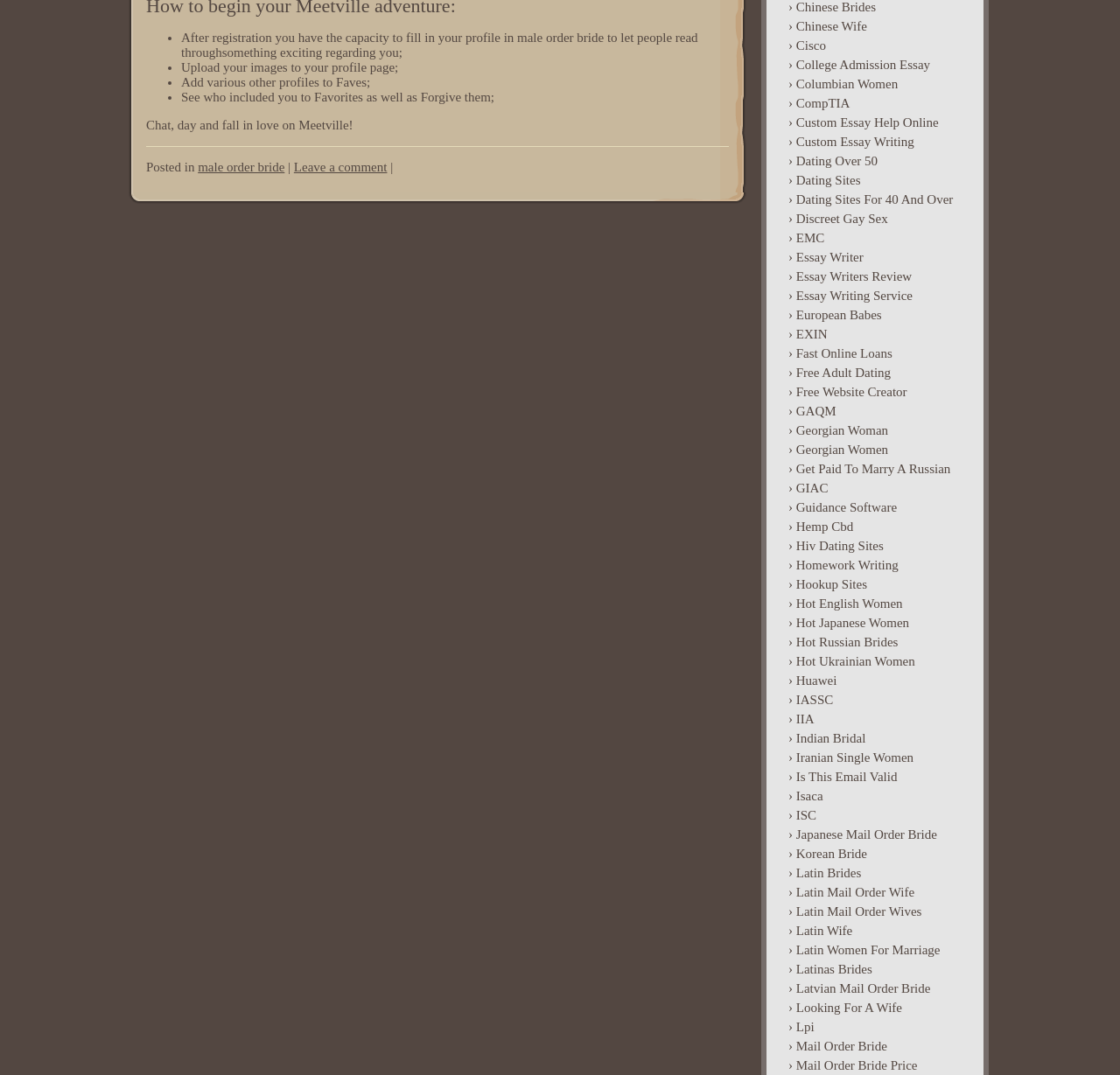Please give the bounding box coordinates of the area that should be clicked to fulfill the following instruction: "Click on 'male order bride'". The coordinates should be in the format of four float numbers from 0 to 1, i.e., [left, top, right, bottom].

[0.177, 0.149, 0.254, 0.162]